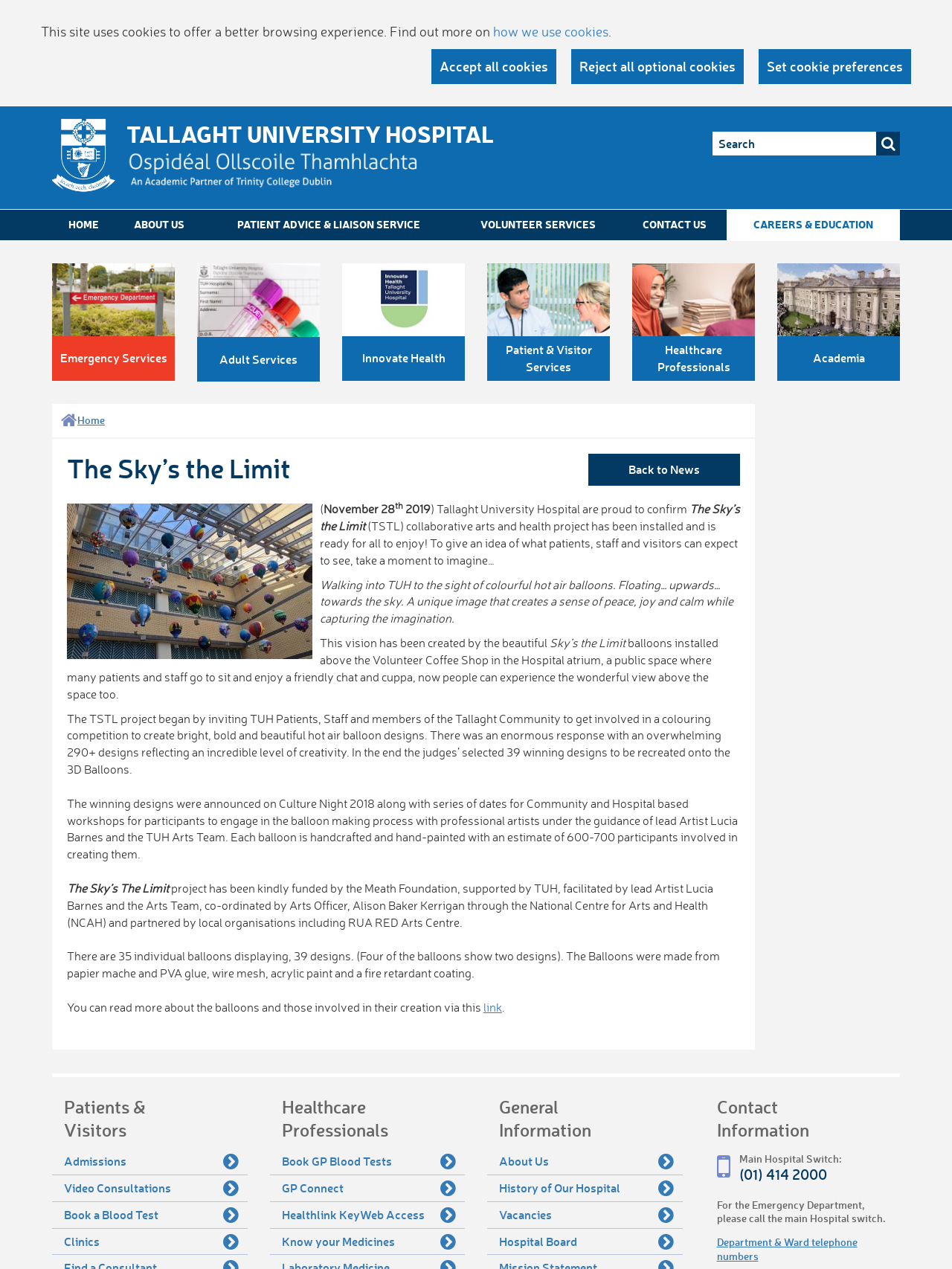Give a one-word or short phrase answer to this question: 
What is the theme of the 'The Sky’s the Limit' project?

Hot air balloons